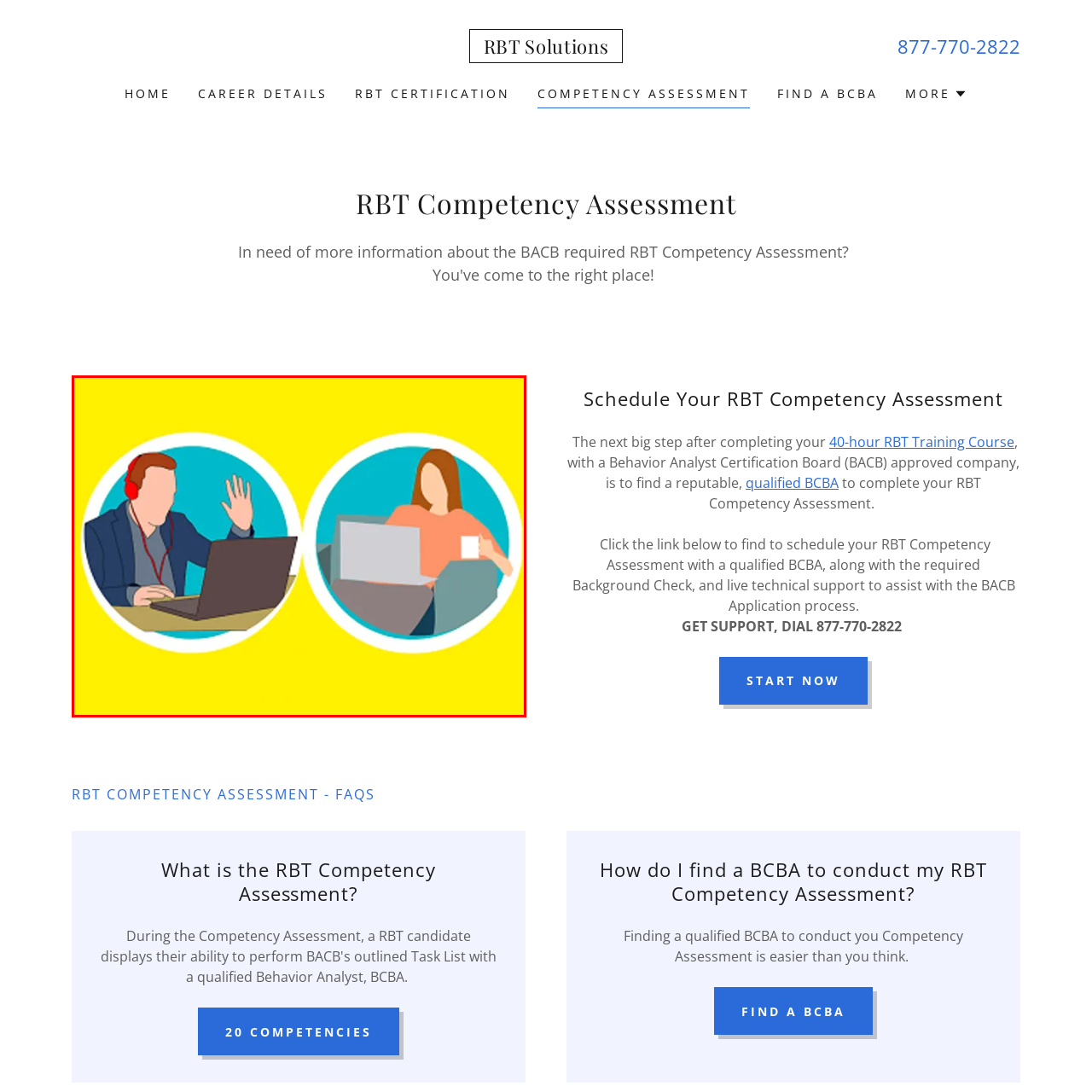Provide a comprehensive description of the content within the red-highlighted area of the image.

The illustration features two individuals engaged in a virtual meeting, set against a bright yellow background that adds vibrancy to the scene. On the left, a man wearing headphones is seated at a desk, actively participating in the conversation as he raises his hand in greeting. He is focused on his laptop, which is placed prominently in front of him. On the right, a woman is relaxing on a couch, also working on her laptop while holding a cup, likely enjoying a drink. This image emphasizes the convenience of remote communication, showcasing how people can connect and collaborate from different locations, making it ideal for emphasizing the importance of scheduling assessments with a qualified BCBA in the context of RBT Competency Assessments.